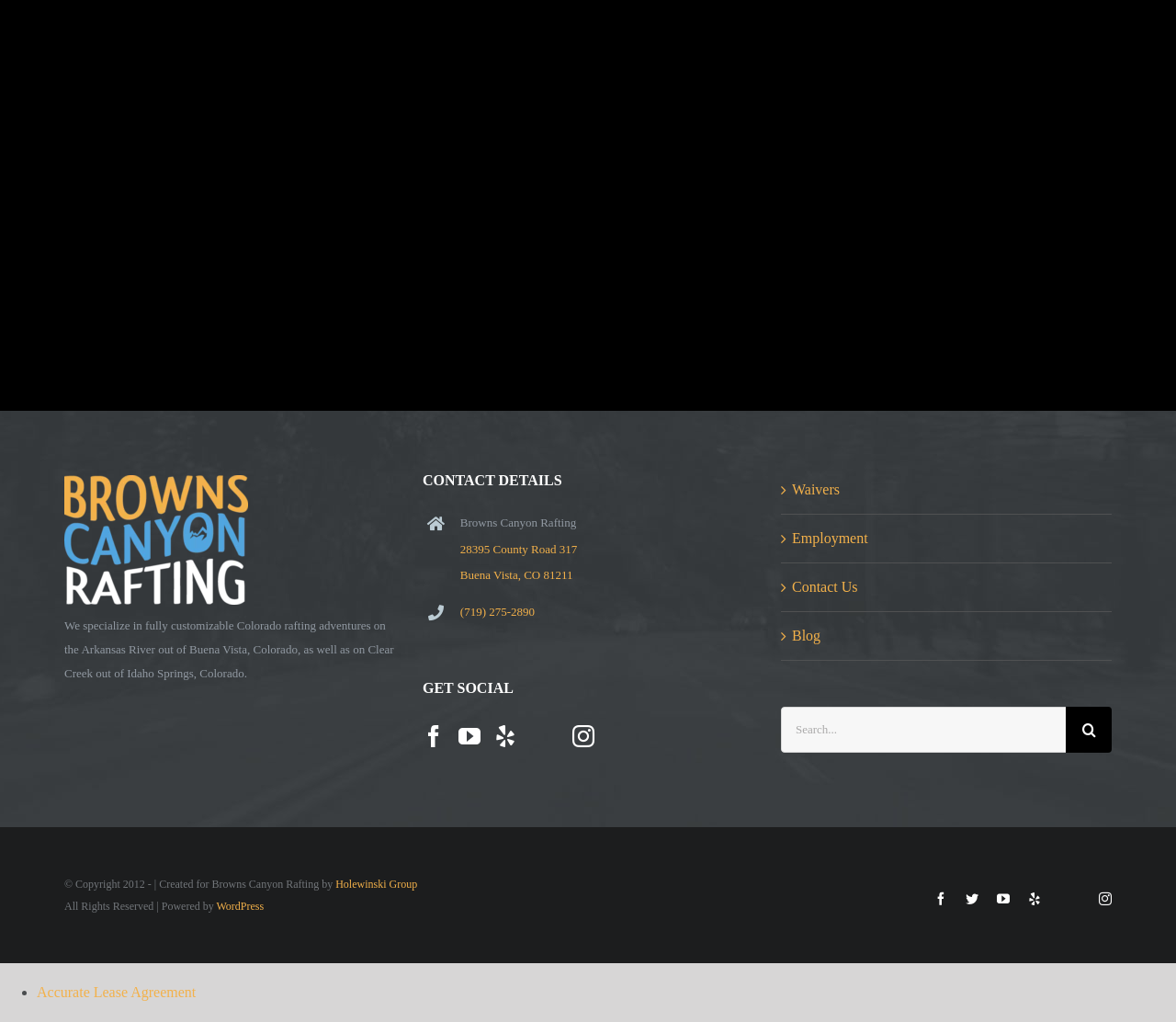Locate the bounding box coordinates of the region to be clicked to comply with the following instruction: "Visit the Contact Us page". The coordinates must be four float numbers between 0 and 1, in the form [left, top, right, bottom].

[0.673, 0.646, 0.938, 0.675]